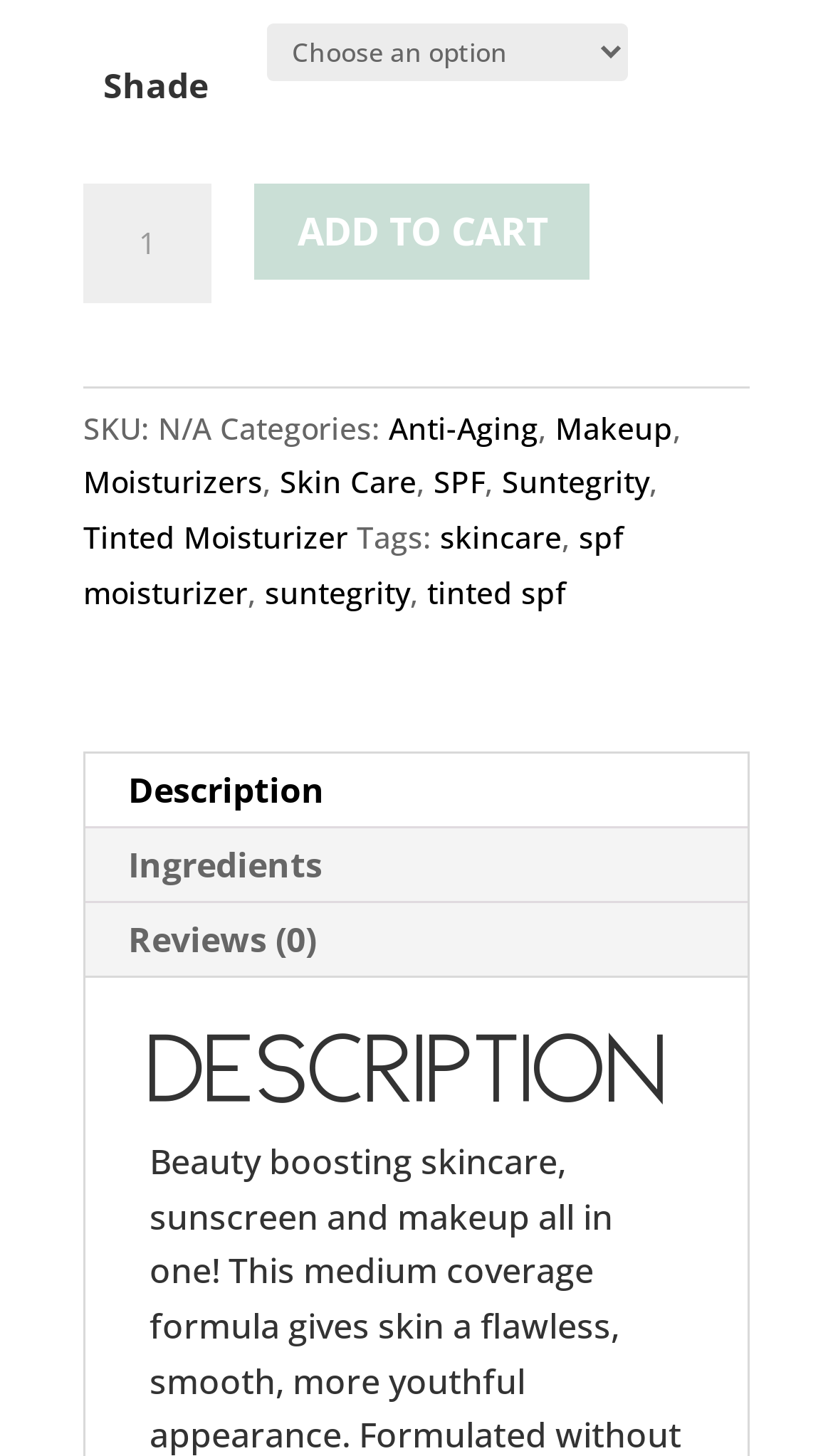Please find the bounding box coordinates for the clickable element needed to perform this instruction: "Click the first link at the top".

None